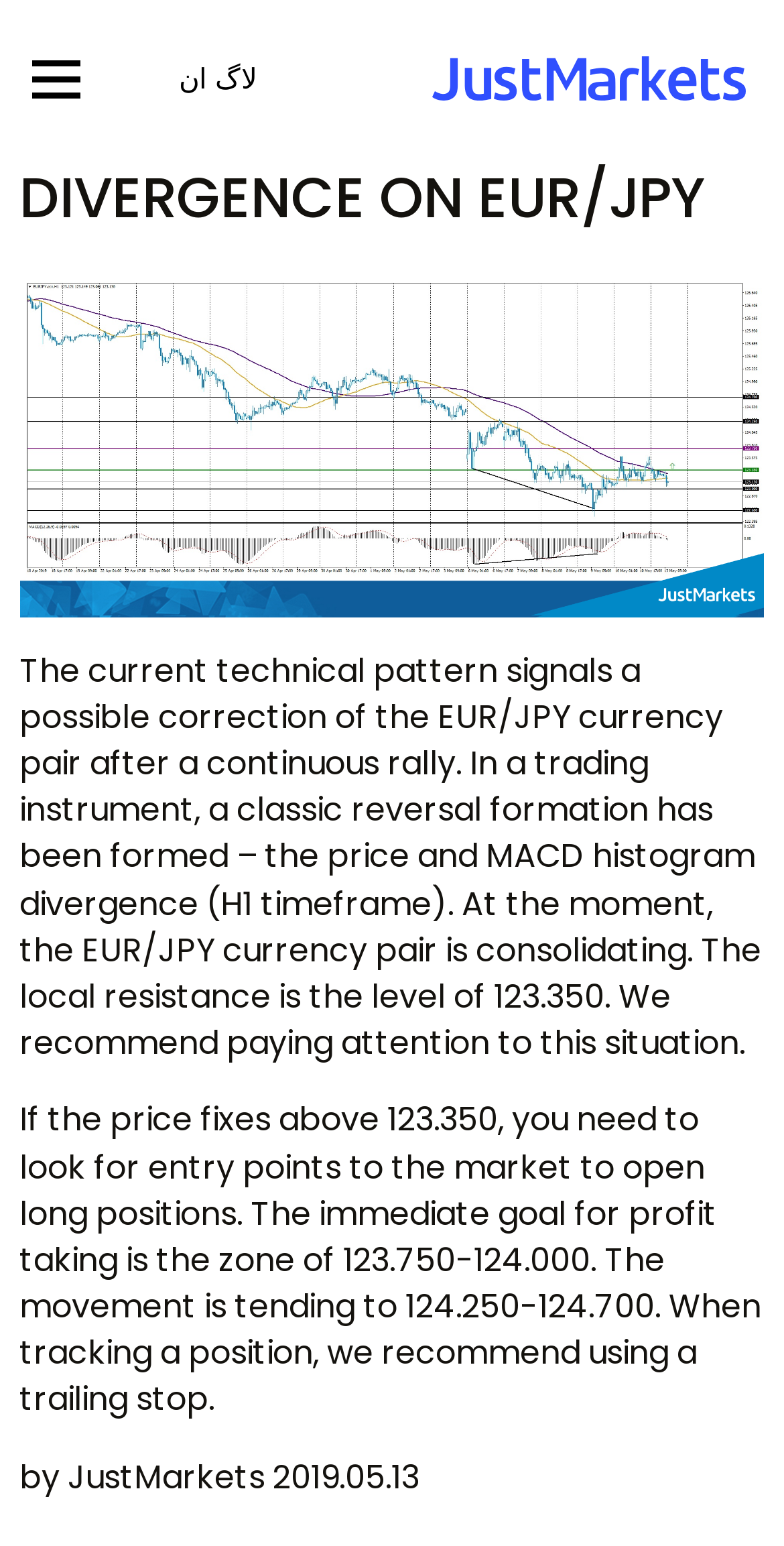Given the element description, predict the bounding box coordinates in the format (top-left x, top-left y, bottom-right x, bottom-right y), using floating point numbers between 0 and 1: alt="Divergence on EUR/JPY"

[0.025, 0.272, 0.975, 0.302]